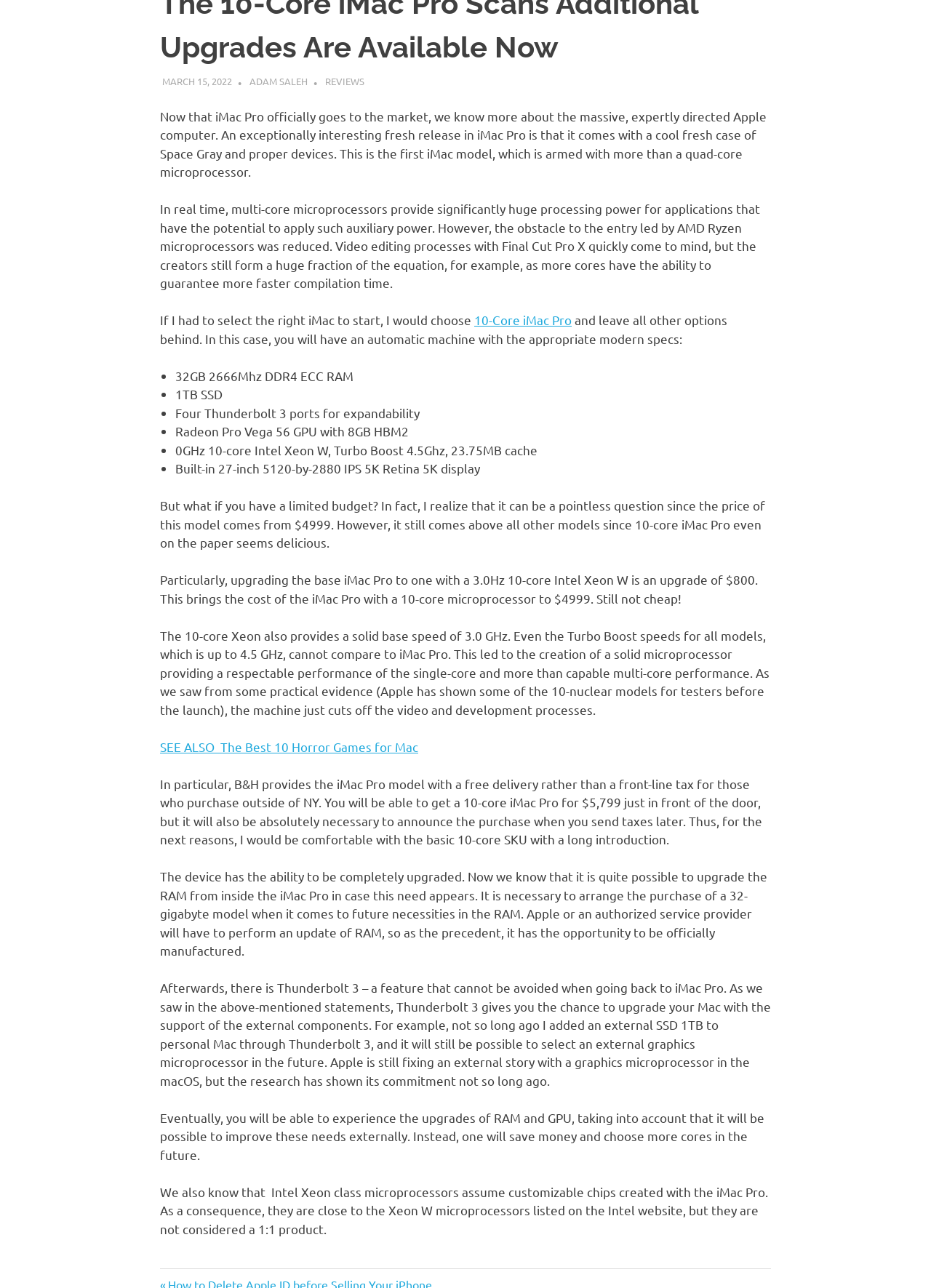Using the provided element description "Reviews", determine the bounding box coordinates of the UI element.

[0.349, 0.058, 0.391, 0.068]